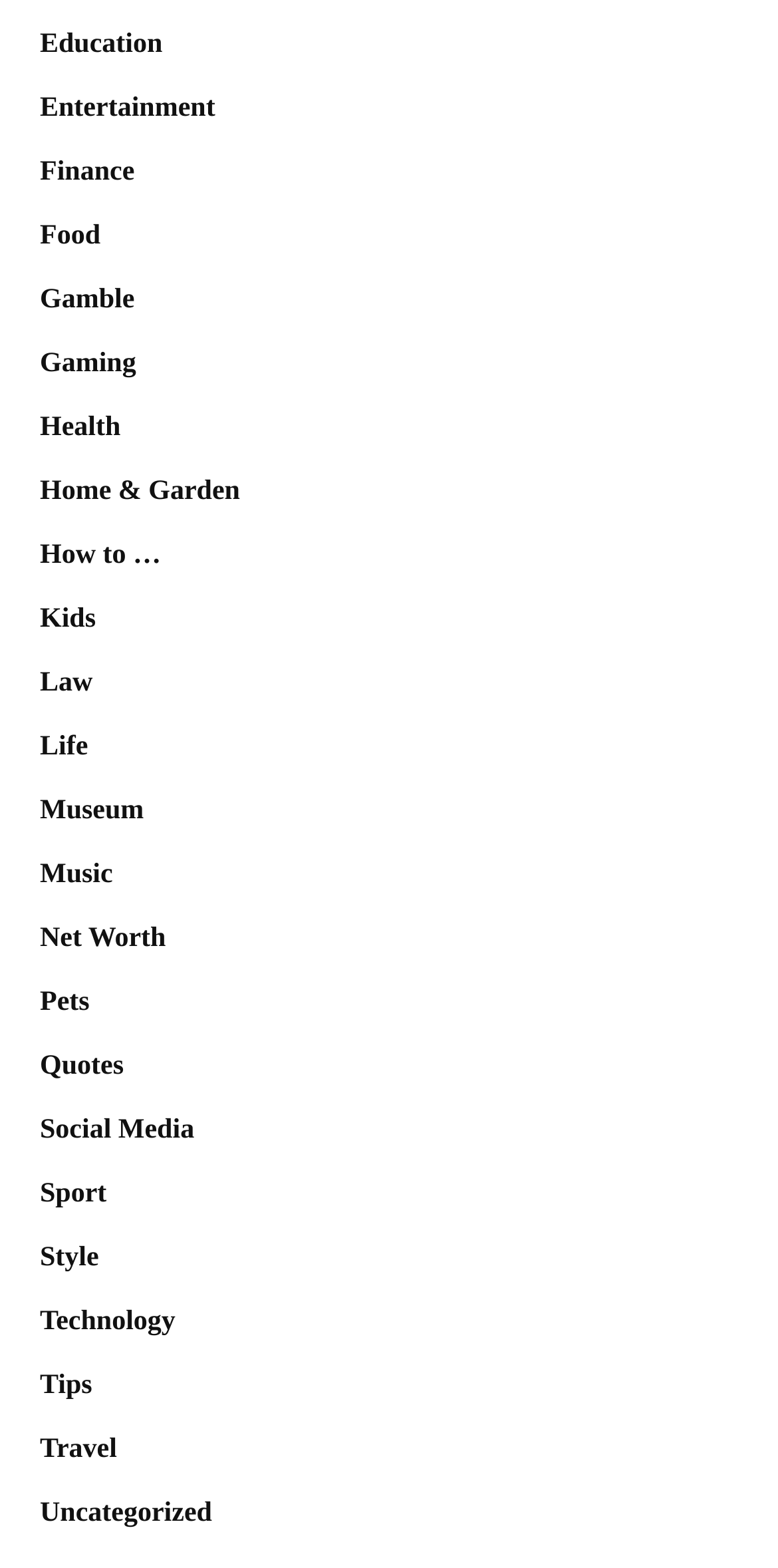Provide your answer in a single word or phrase: 
What is the category located below 'Gaming'?

Health